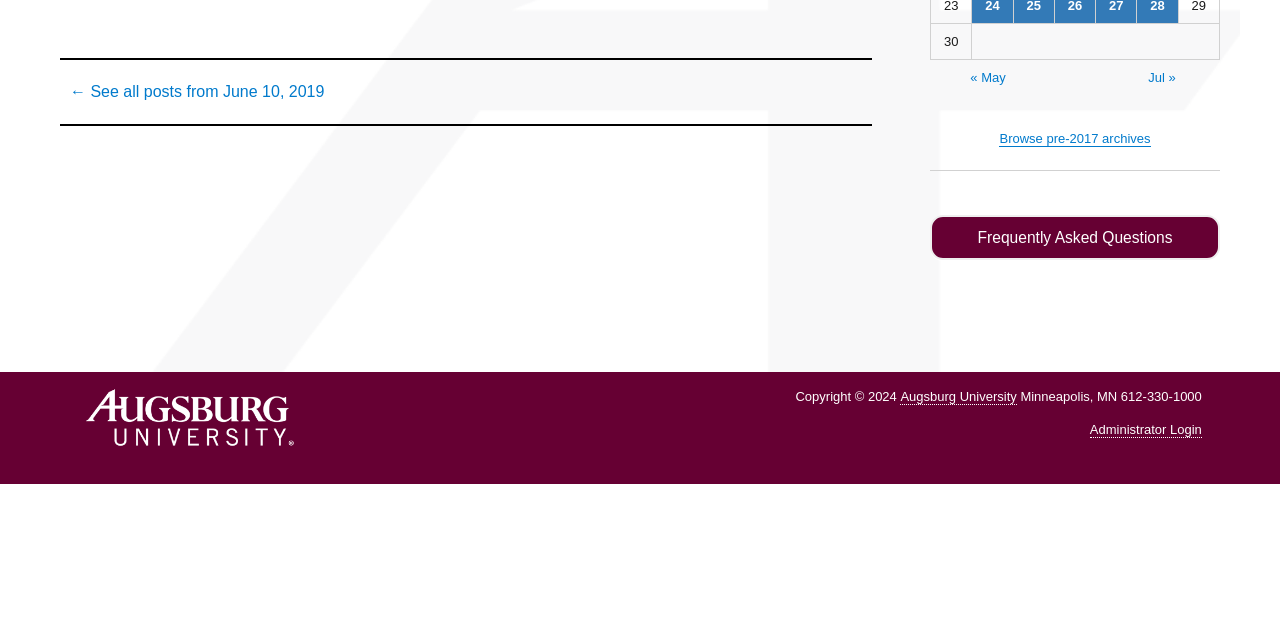Determine the bounding box coordinates (top-left x, top-left y, bottom-right x, bottom-right y) of the UI element described in the following text: Administrator Login

[0.851, 0.659, 0.939, 0.684]